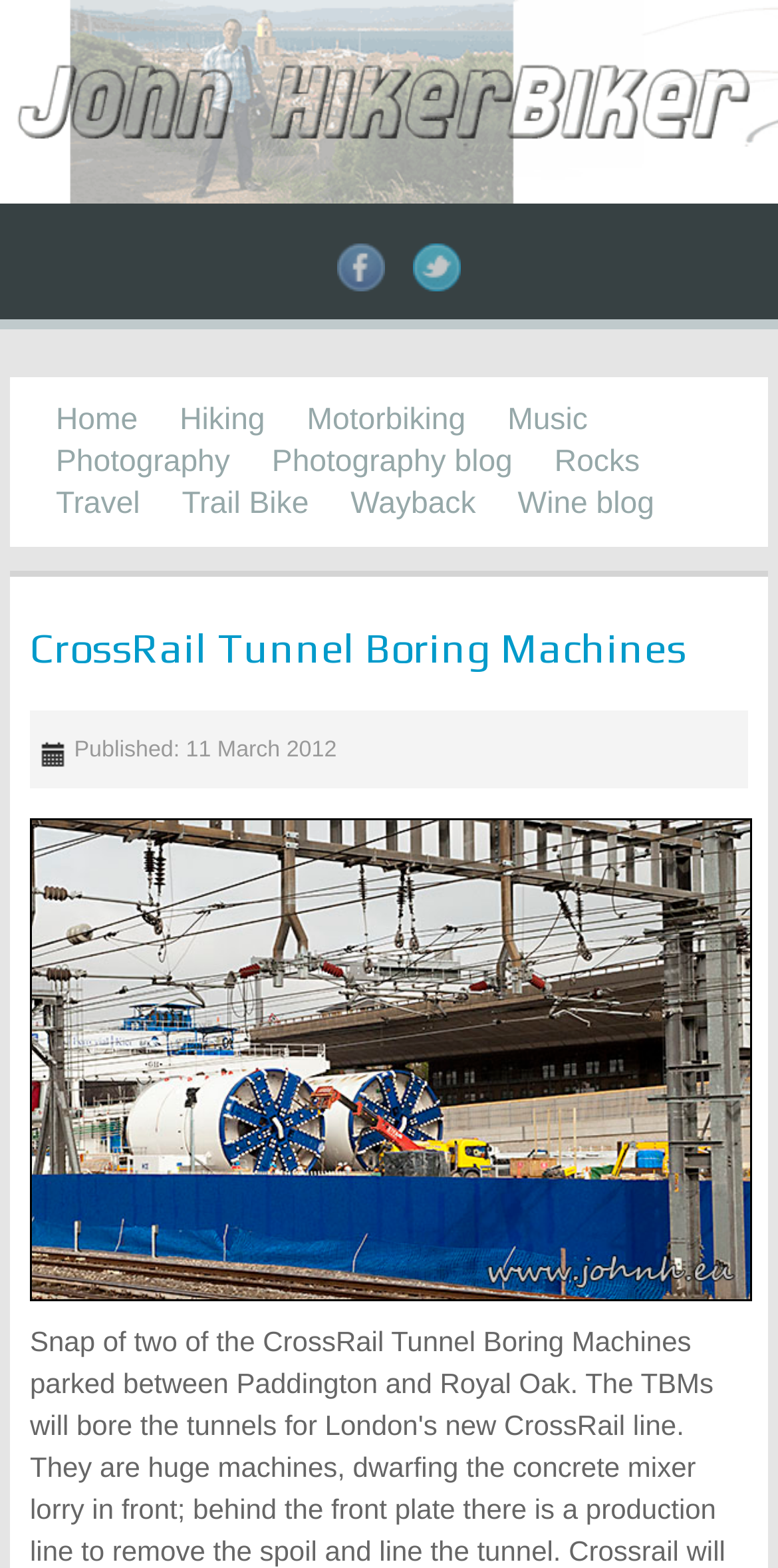What are the social media platforms linked on the webpage?
Answer the question with a single word or phrase by looking at the picture.

Facebook, Twitter